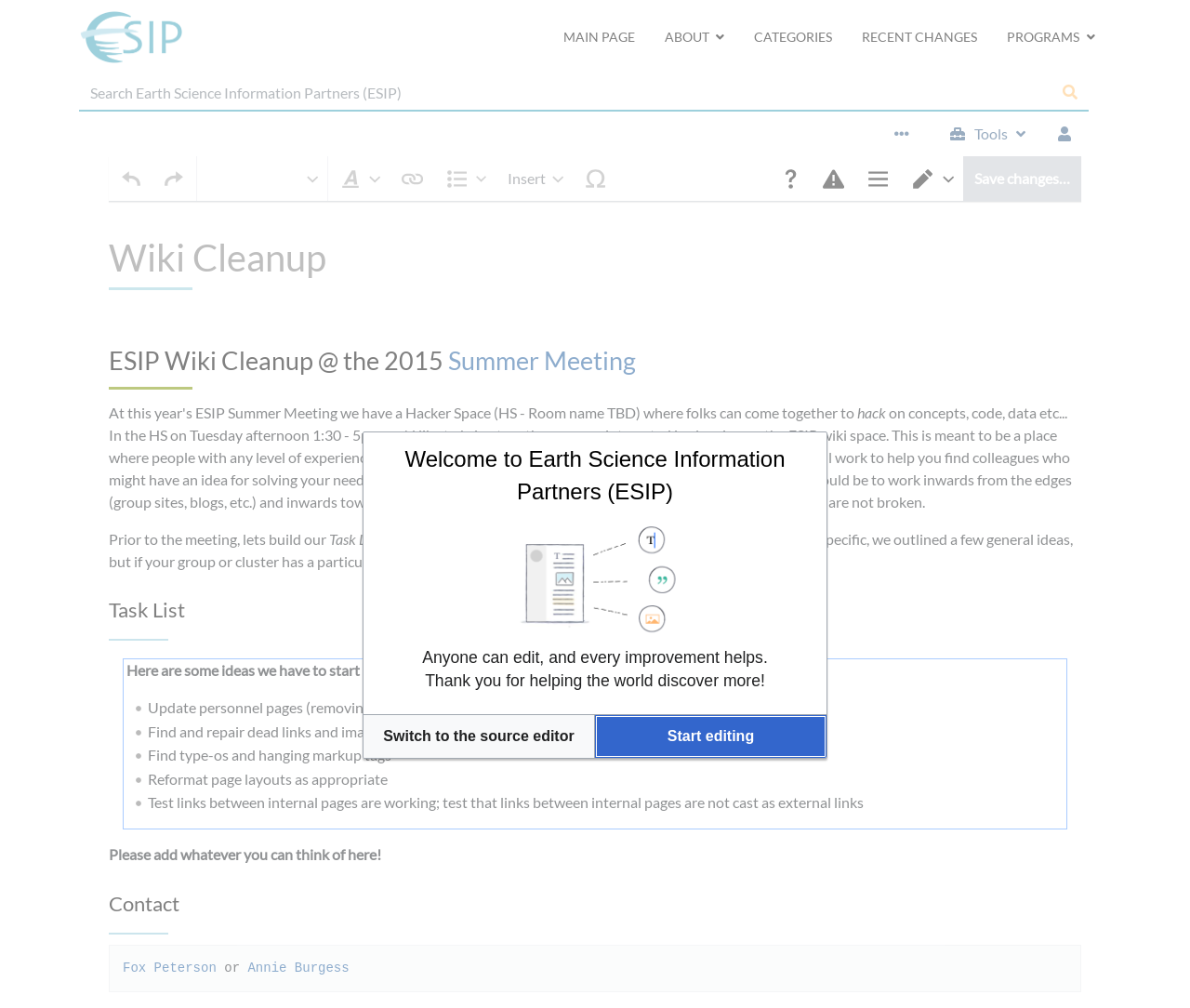Find the bounding box coordinates of the area that needs to be clicked in order to achieve the following instruction: "Get help". The coordinates should be specified as four float numbers between 0 and 1, i.e., [left, top, right, bottom].

[0.646, 0.155, 0.683, 0.199]